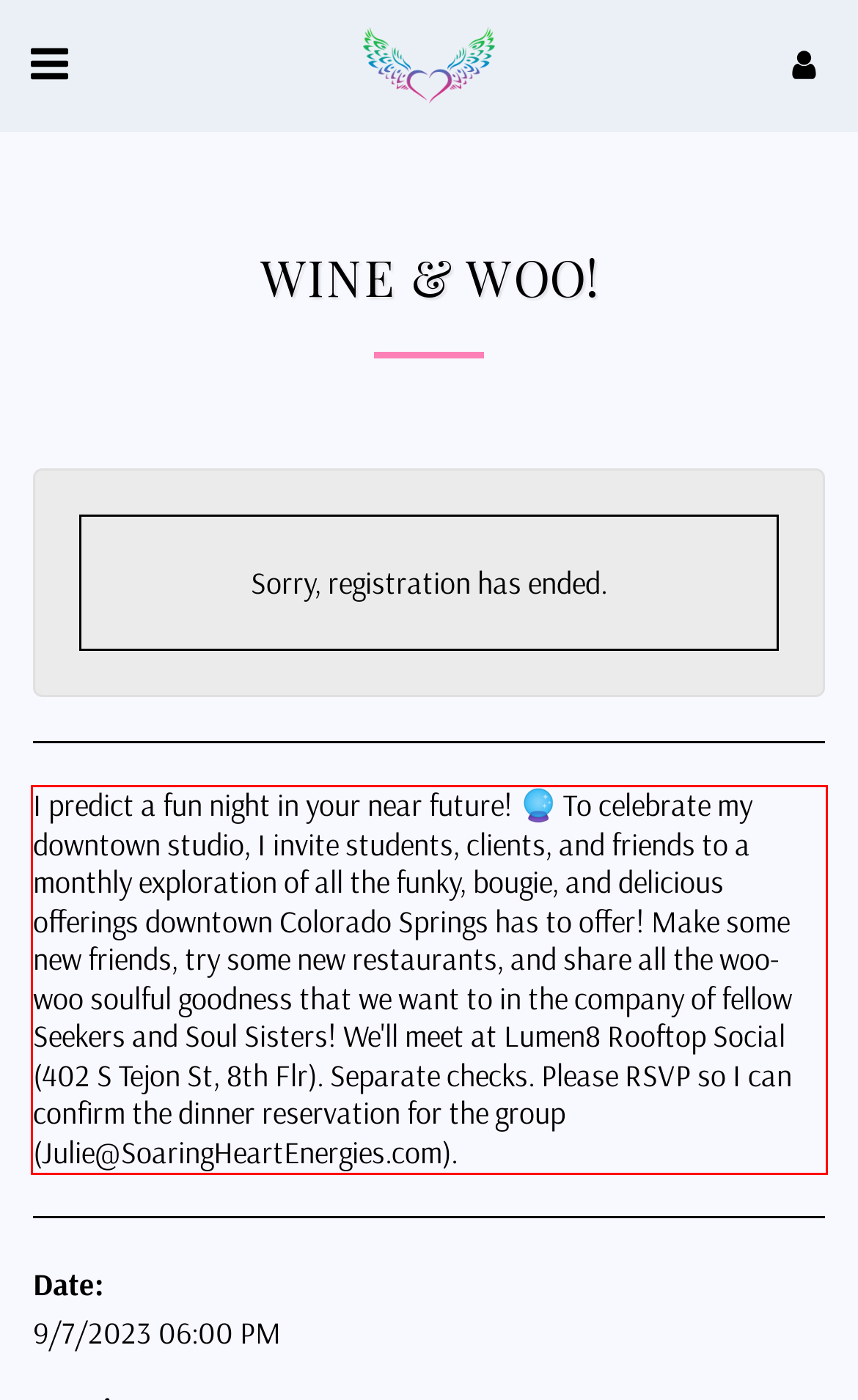You are given a webpage screenshot with a red bounding box around a UI element. Extract and generate the text inside this red bounding box.

I predict a fun night in your near future! 🔮 To celebrate my downtown studio, I invite students, clients, and friends to a monthly exploration of all the funky, bougie, and delicious offerings downtown Colorado Springs has to offer! Make some new friends, try some new restaurants, and share all the woo-woo soulful goodness that we want to in the company of fellow Seekers and Soul Sisters! We'll meet at Lumen8 Rooftop Social (402 S Tejon St, 8th Flr). Separate checks. Please RSVP so I can confirm the dinner reservation for the group (Julie@SoaringHeartEnergies.com).